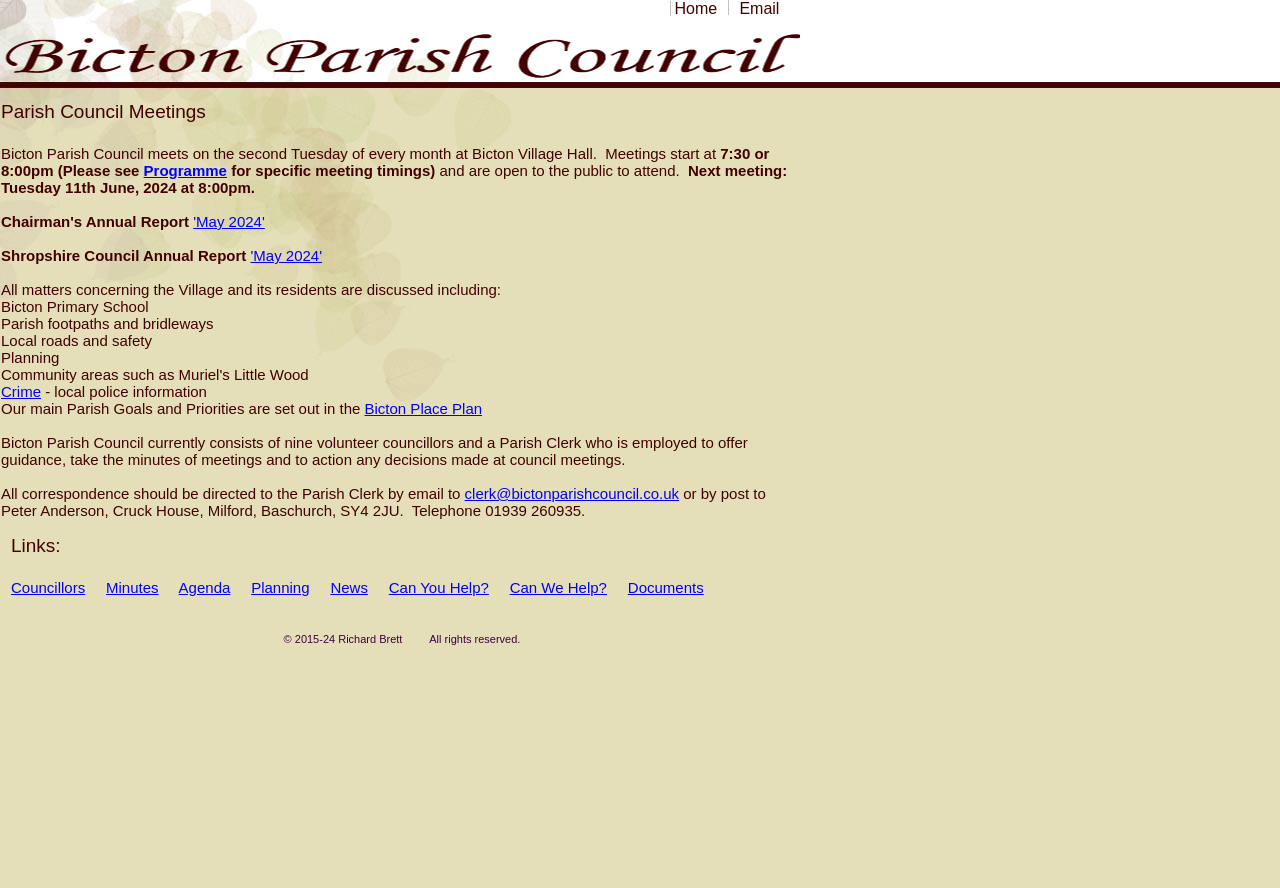Provide your answer in a single word or phrase: 
What is the contact email of the Parish Clerk?

clerk@bictonparishcouncil.co.uk